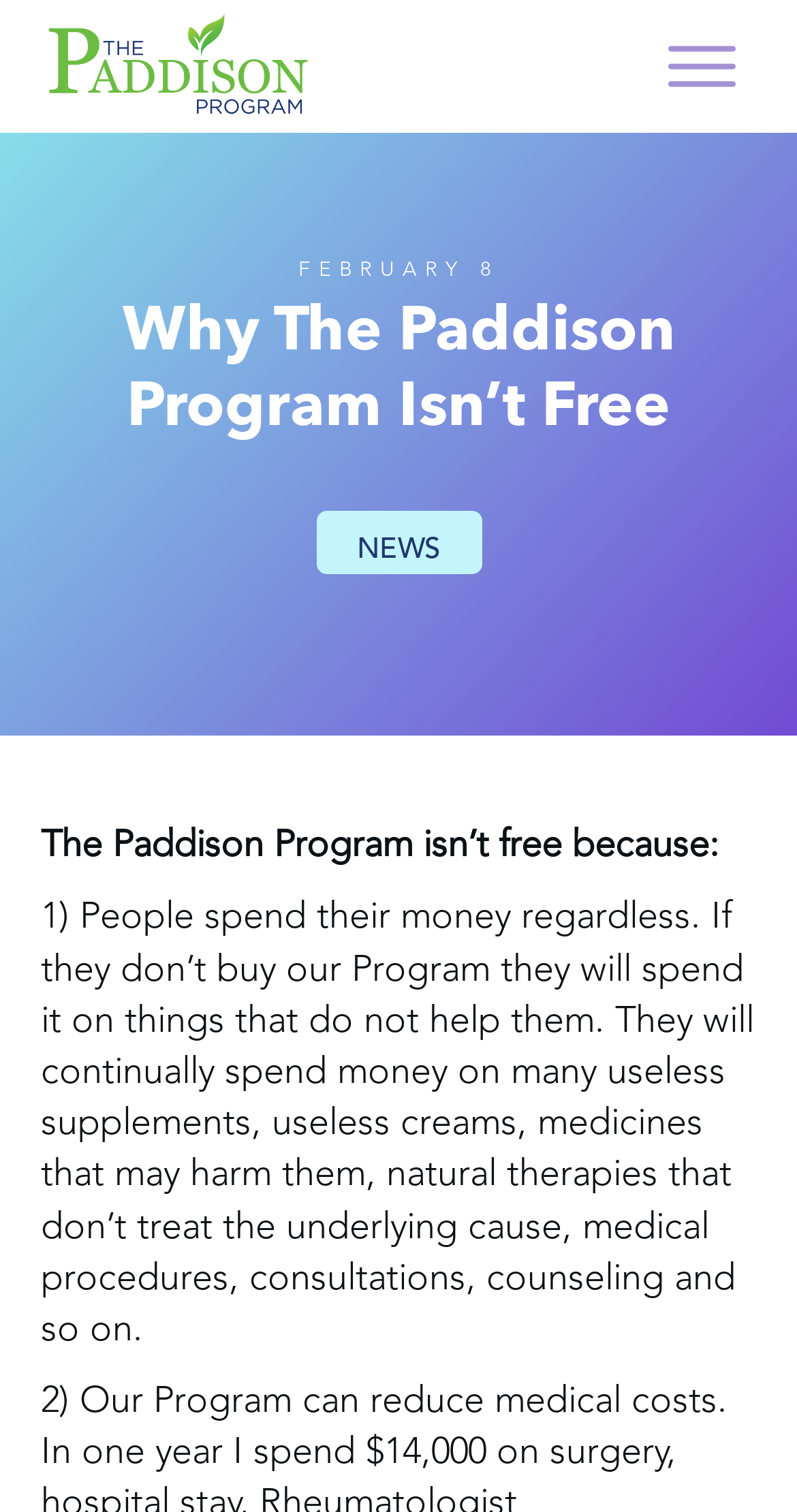Provide a one-word or brief phrase answer to the question:
What is the logo of the Paddison Program?

The Paddison Program Logo